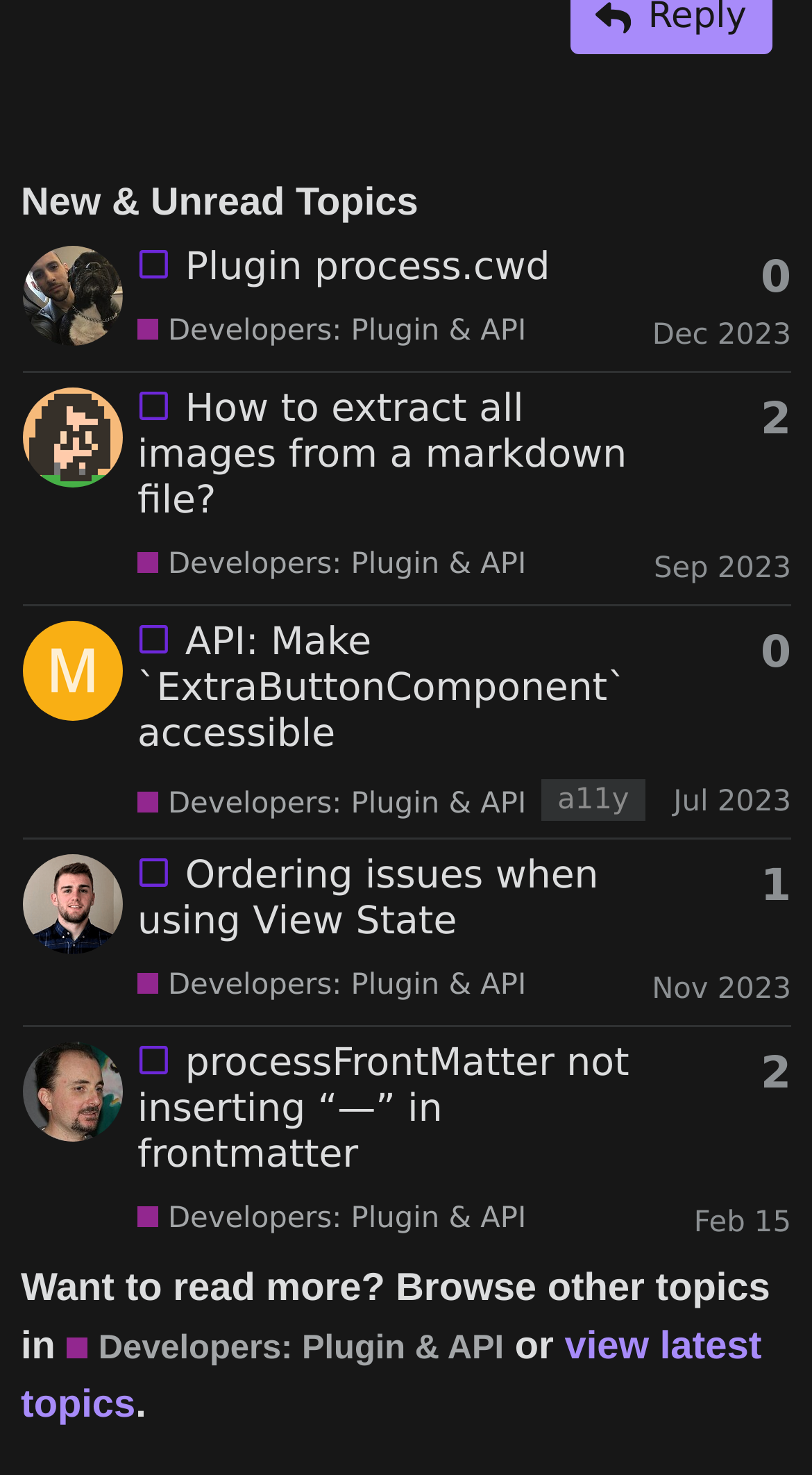Give a one-word or phrase response to the following question: What is the purpose of the #plugin-dev channel on Discord?

Plugin ideas discussion